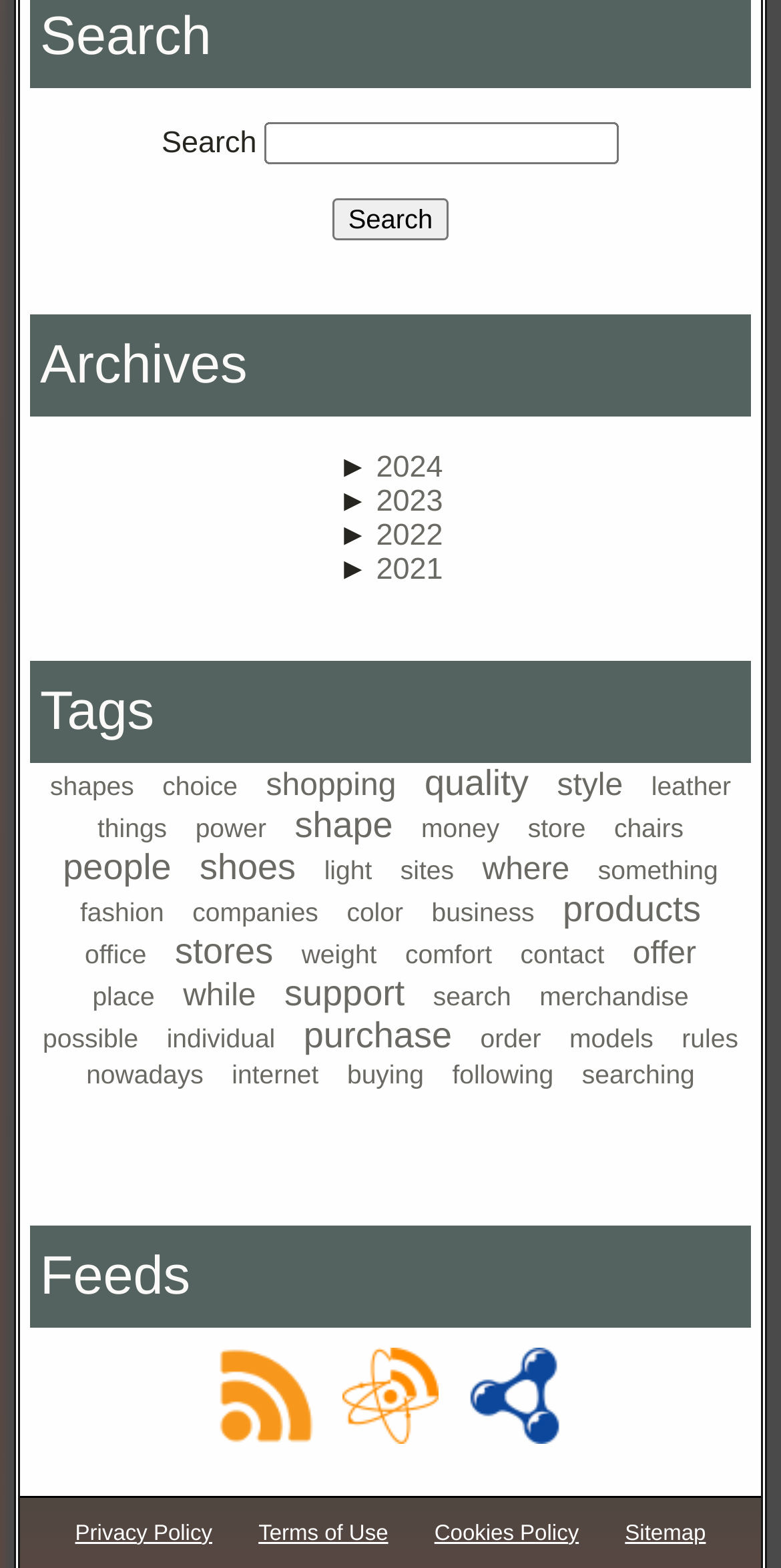Identify the bounding box coordinates for the region of the element that should be clicked to carry out the instruction: "Explore tags related to shapes". The bounding box coordinates should be four float numbers between 0 and 1, i.e., [left, top, right, bottom].

[0.064, 0.491, 0.172, 0.511]